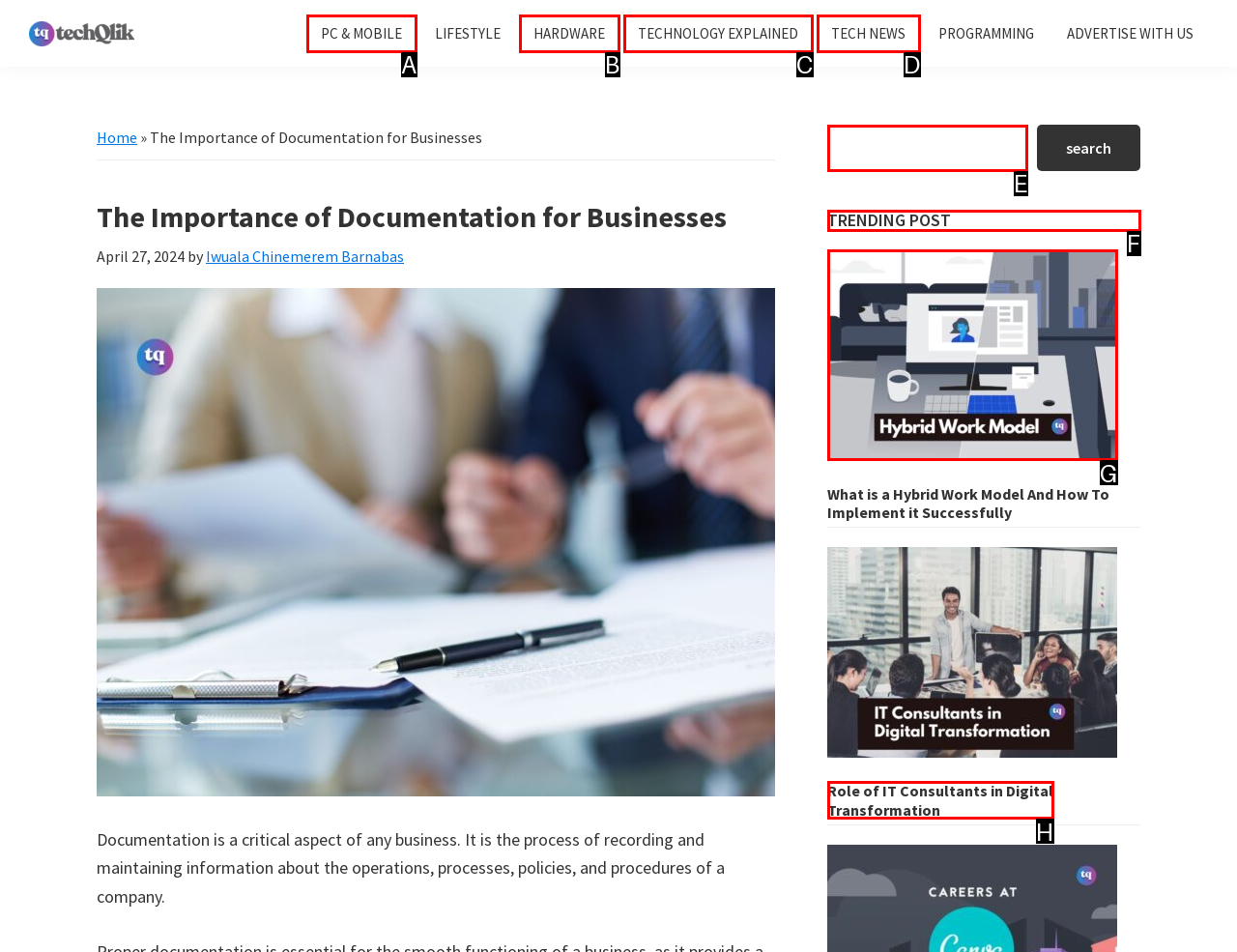Select the right option to accomplish this task: check the 'TRENDING POST' section. Reply with the letter corresponding to the correct UI element.

F